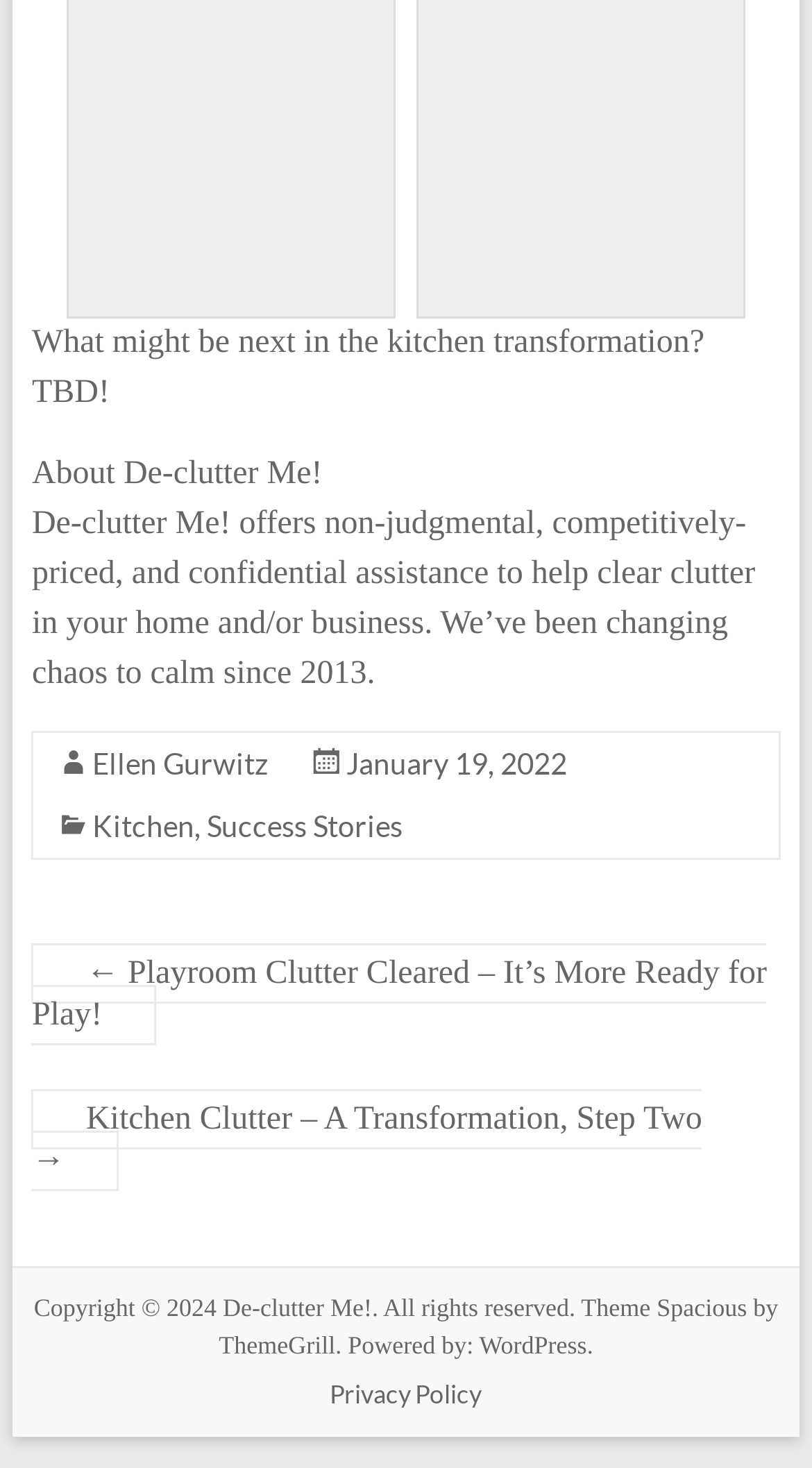Find the bounding box coordinates of the clickable region needed to perform the following instruction: "check the privacy policy". The coordinates should be provided as four float numbers between 0 and 1, i.e., [left, top, right, bottom].

[0.394, 0.933, 0.606, 0.961]